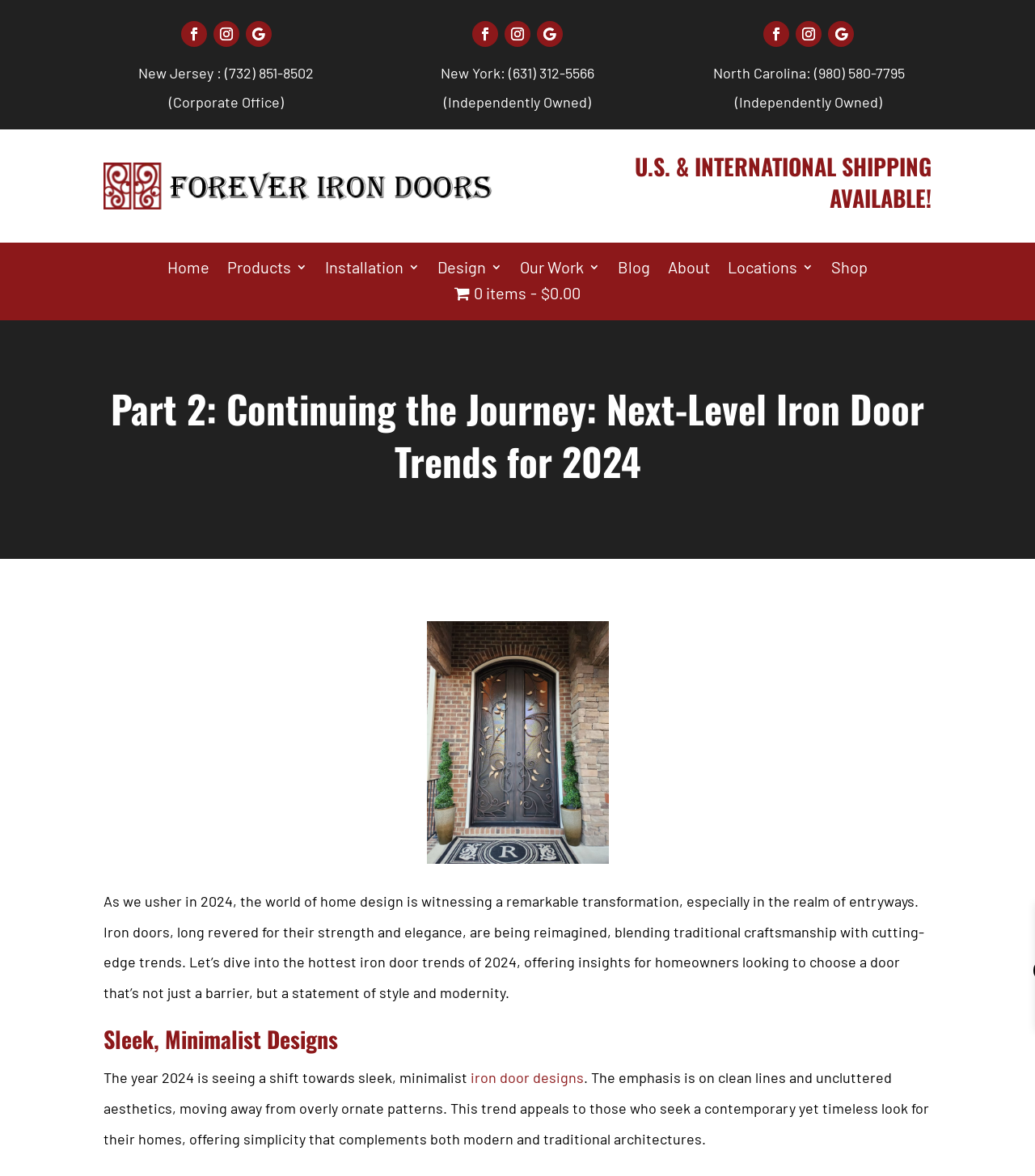Find the bounding box coordinates of the area to click in order to follow the instruction: "View the blog".

[0.597, 0.222, 0.628, 0.237]